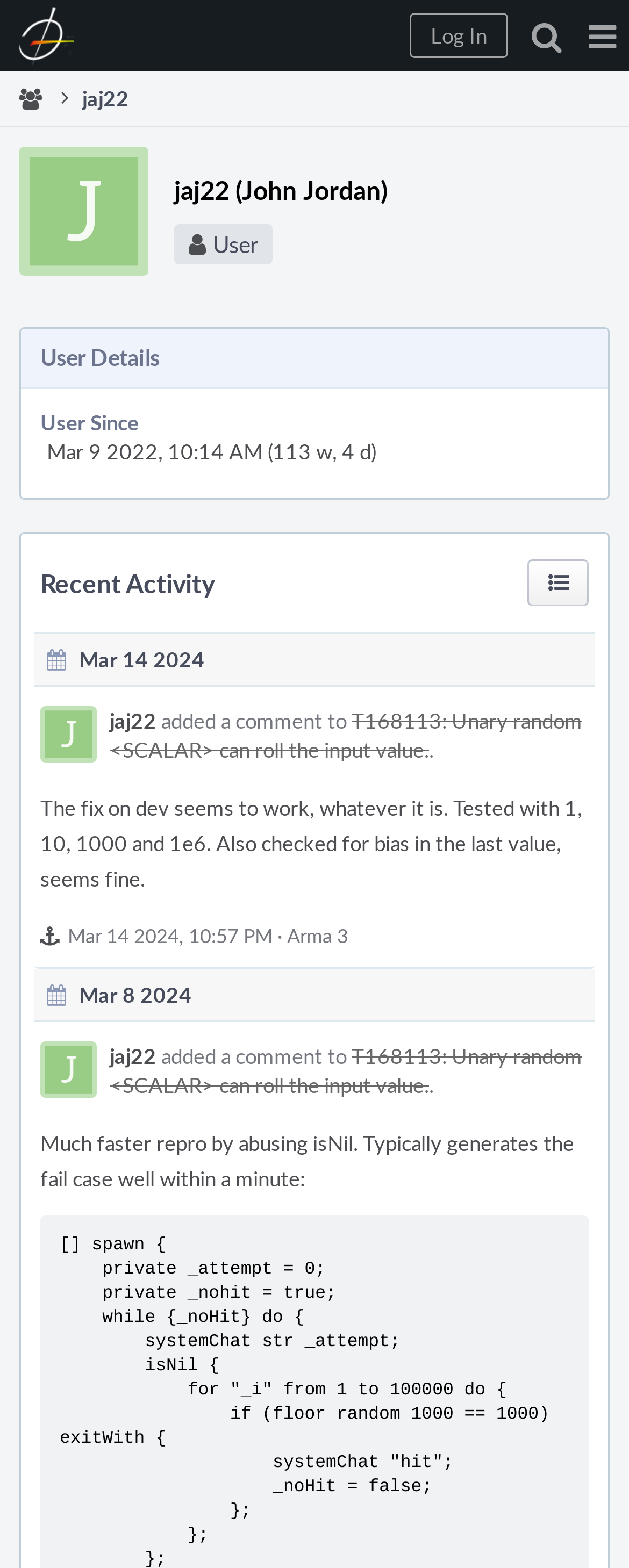Based on the image, please respond to the question with as much detail as possible:
What is the title of the task commented on?

The title of the task commented on can be found in the links 'T168113: Unary random <SCALAR> can roll the input value.' which are located under the recent activities, indicating that the user jaj22 commented on this task.